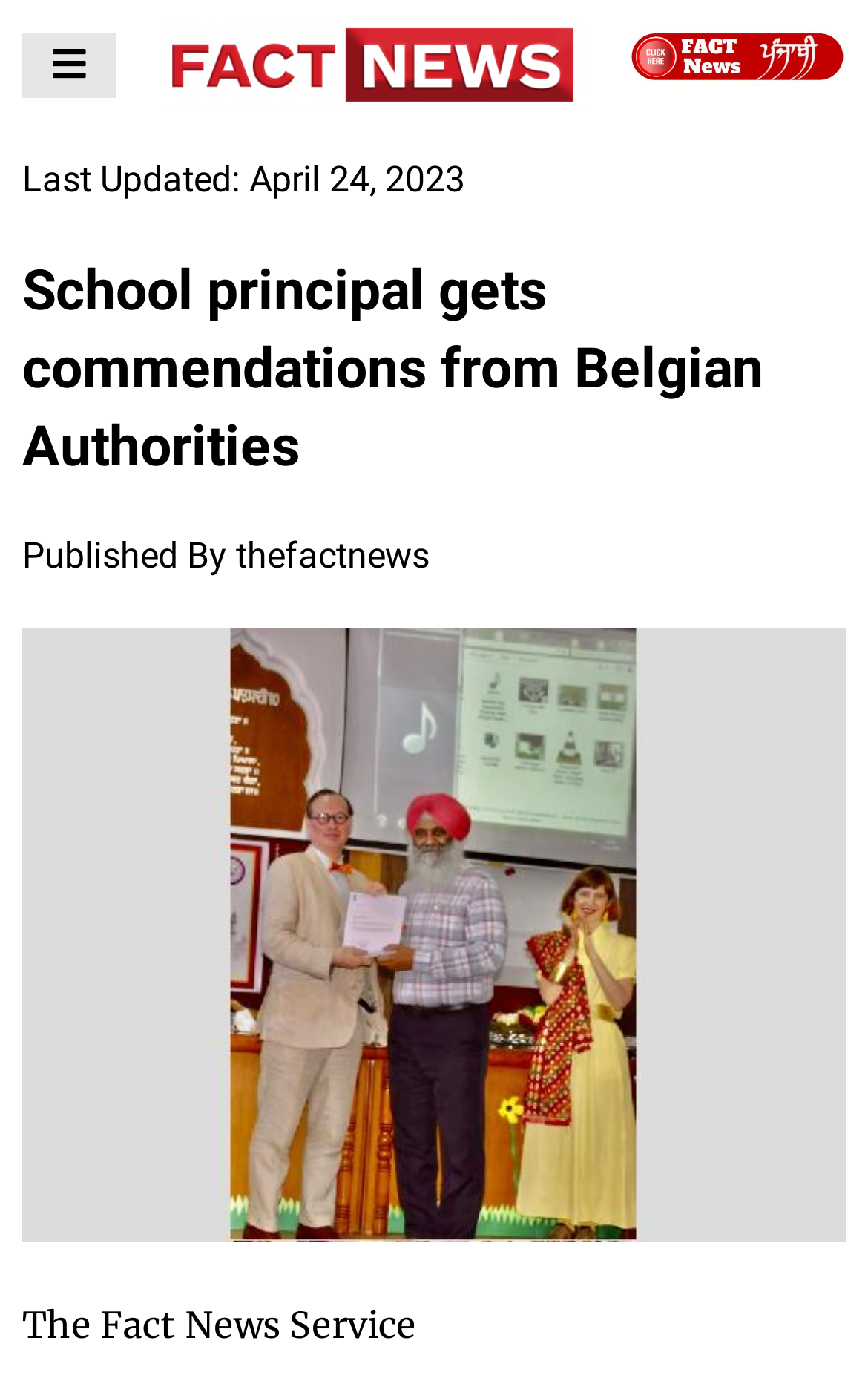Who published the news?
Please answer the question with a detailed response using the information from the screenshot.

I found the answer by looking at the heading element with the text 'The Fact News Service' which is located at the bottom of the webpage.